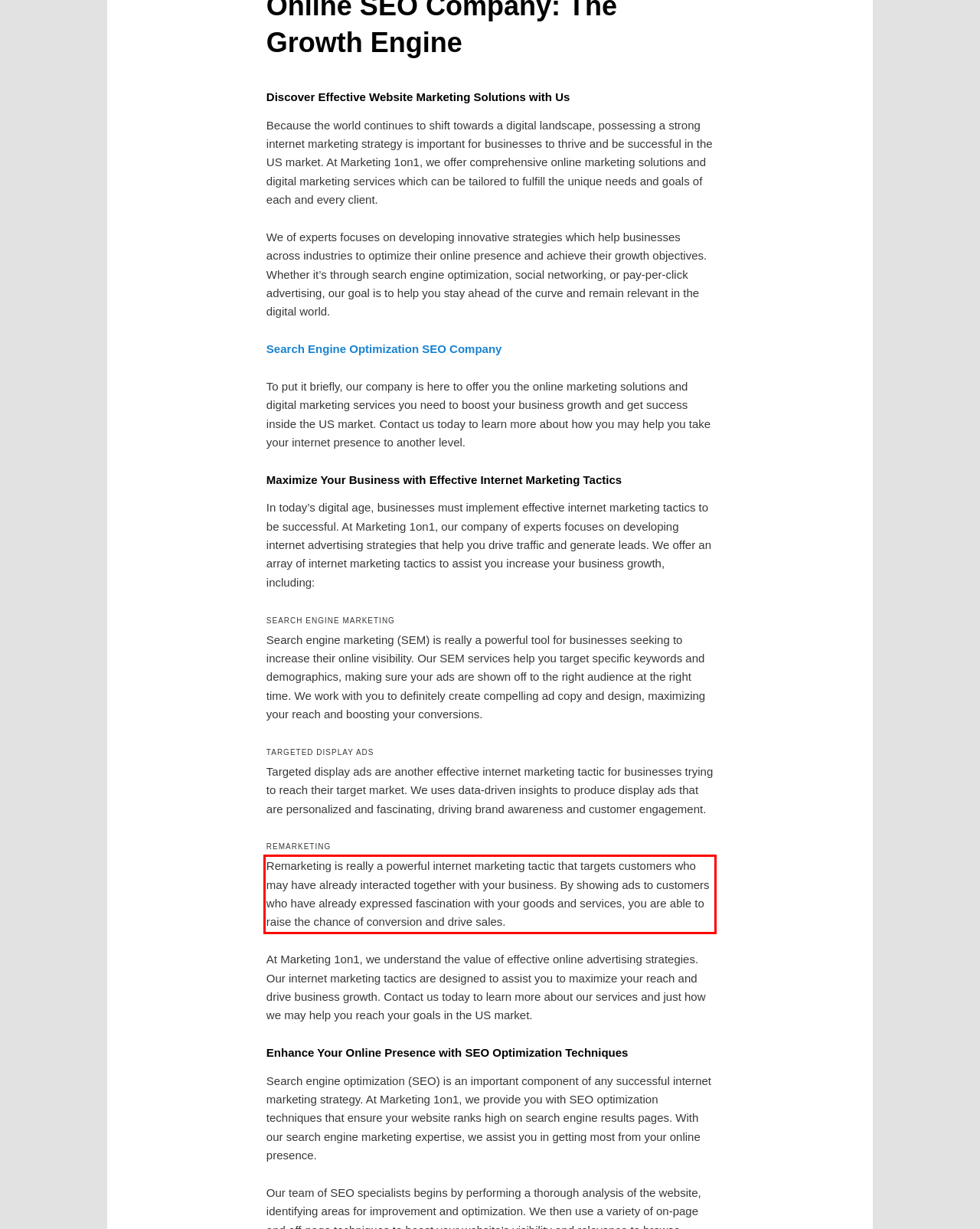Given a screenshot of a webpage containing a red bounding box, perform OCR on the text within this red bounding box and provide the text content.

Remarketing is really a powerful internet marketing tactic that targets customers who may have already interacted together with your business. By showing ads to customers who have already expressed fascination with your goods and services, you are able to raise the chance of conversion and drive sales.